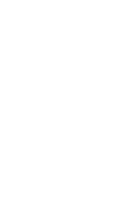Based on the image, give a detailed response to the question: What is the maximum stator outer diameter of the machine?

The stator outer diameter of the machine is specified in the key specifications section, which indicates that it is less than or equal to Φ160mm.